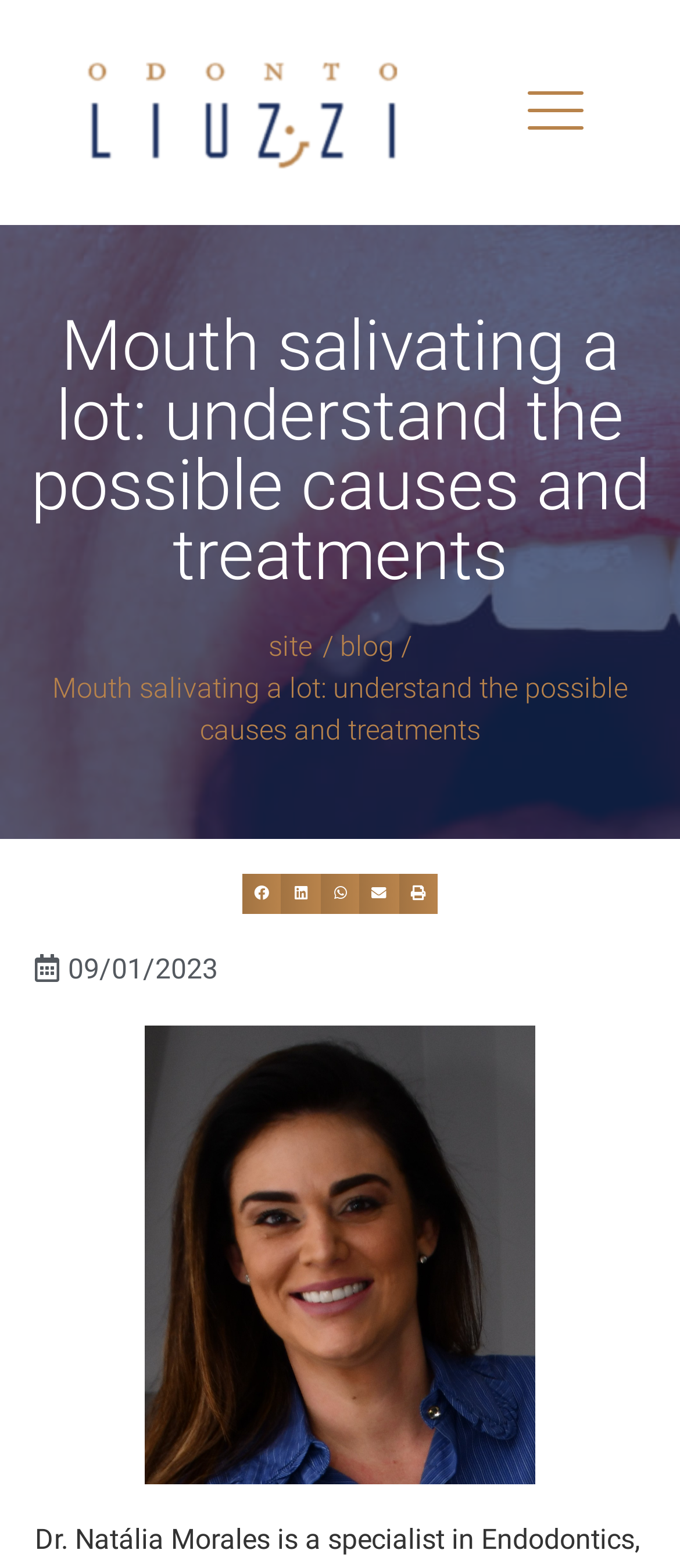Find the bounding box coordinates for the area that should be clicked to accomplish the instruction: "Click the link to the site".

[0.395, 0.4, 0.459, 0.426]